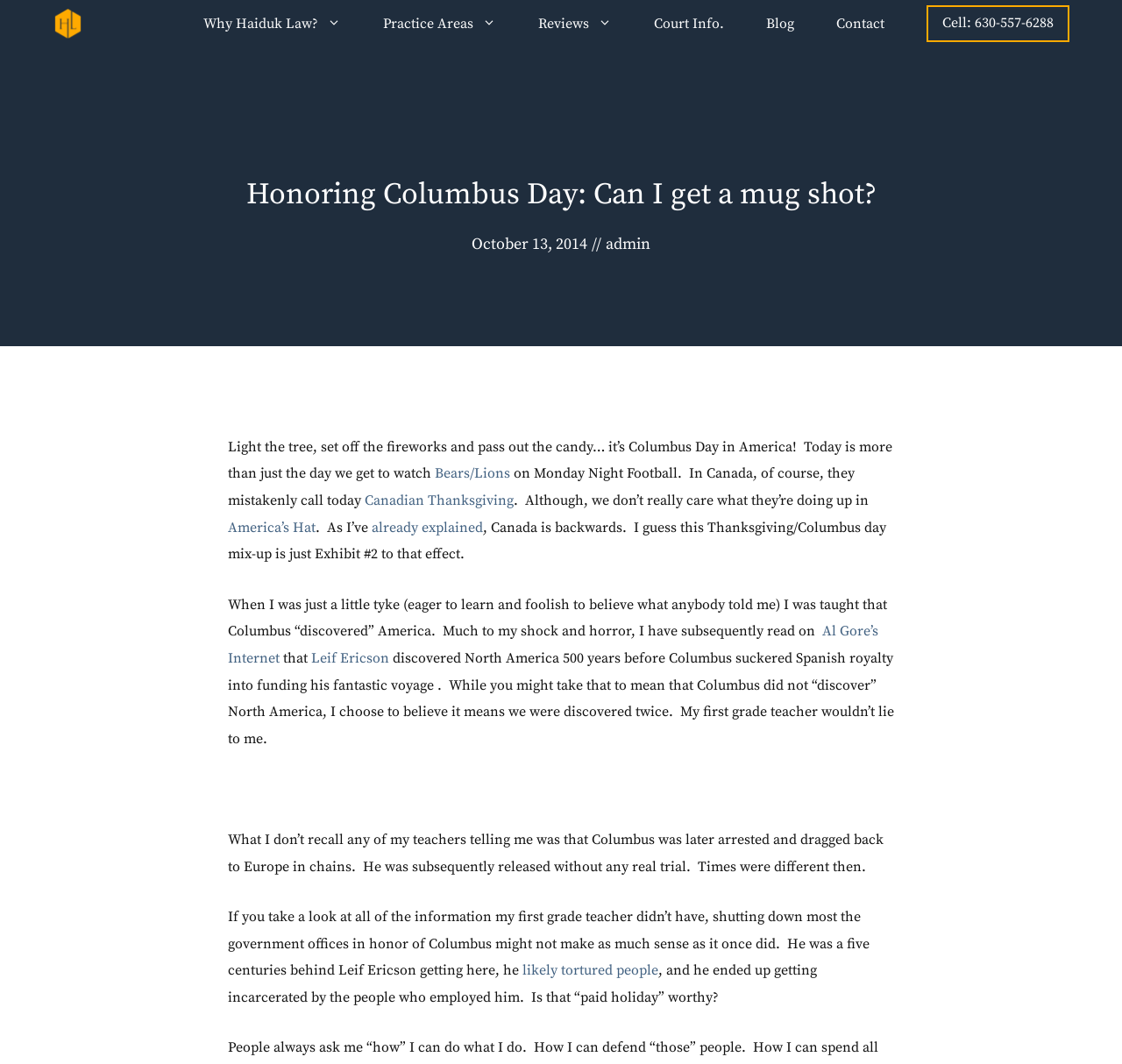Write an elaborate caption that captures the essence of the webpage.

The webpage appears to be a blog post titled "Honoring Columbus Day: Can I get a mug shot?" with a navigation menu at the top. The menu consists of 8 links, including "Why Haiduk Law?", "Practice Areas", "Reviews", "Court Info.", "Blog", and "Contact", which are evenly spaced across the top of the page.

Below the navigation menu, there is a heading with the same title as the webpage, "Honoring Columbus Day: Can I get a mug shot?", which spans almost the entire width of the page.

To the right of the heading, there is a time element, followed by the text "October 13, 2014", which indicates the date the blog post was published.

The main content of the blog post is a lengthy article that discusses Columbus Day and its significance. The article is divided into several paragraphs, with links to other articles or websites scattered throughout. The text is written in a conversational tone and includes humorous remarks and sarcastic comments.

There are several links within the article, including "Bears/Lions", "Canadian Thanksgiving", "America's Hat", "already explained", "Al Gore's Internet", "Leif Ericson", and "likely tortured people", which provide additional information or context to the topic being discussed.

The article also includes a few sentences that are not part of the main narrative, such as "Light the tree, set off the fireworks and pass out the candy… it's Columbus Day in America!", which appears to be a quote or a humorous aside.

Overall, the webpage has a simple layout with a focus on the blog post's content, and the navigation menu and other elements are secondary to the main article.